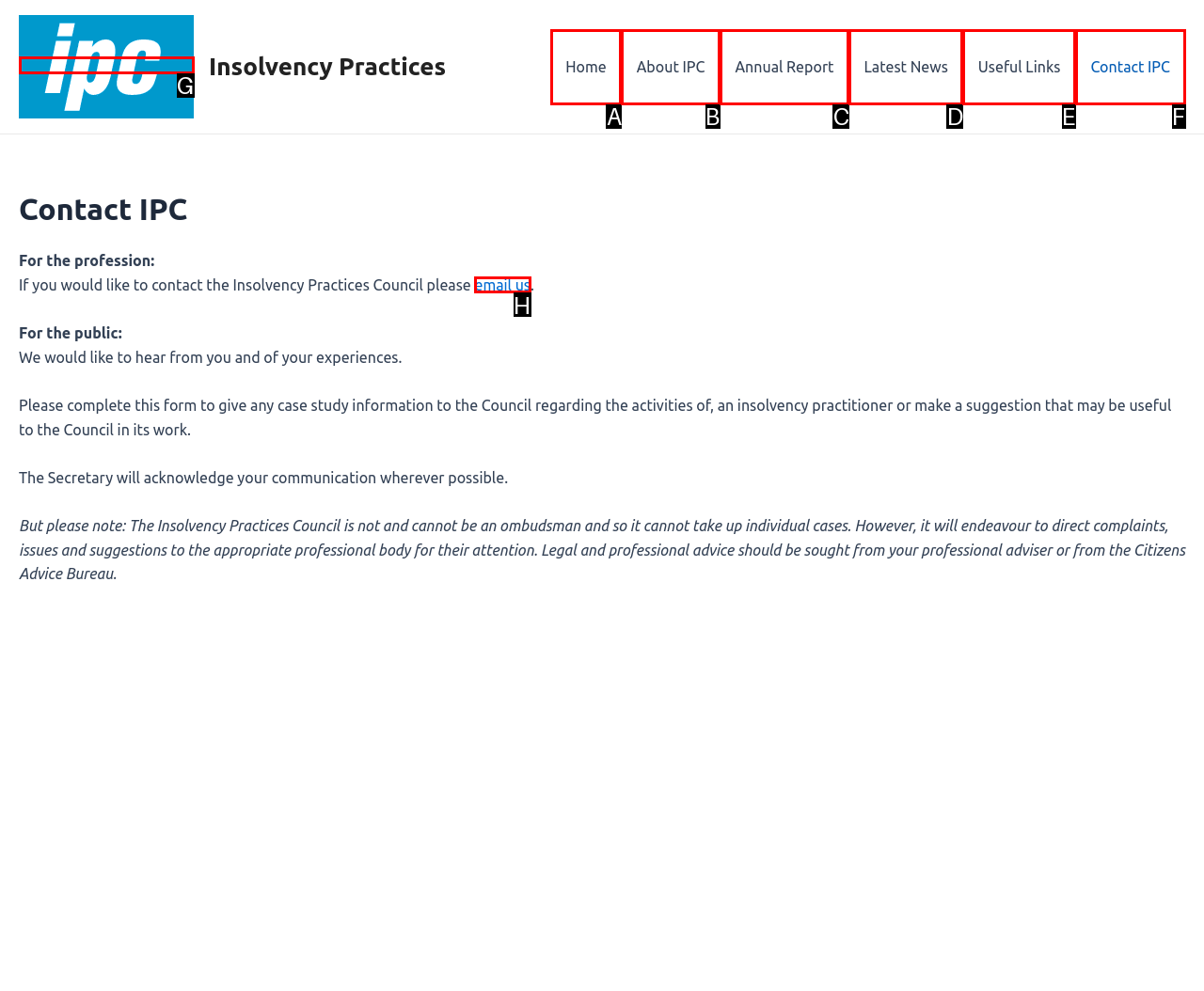Tell me the letter of the UI element I should click to accomplish the task: email us based on the choices provided in the screenshot.

H